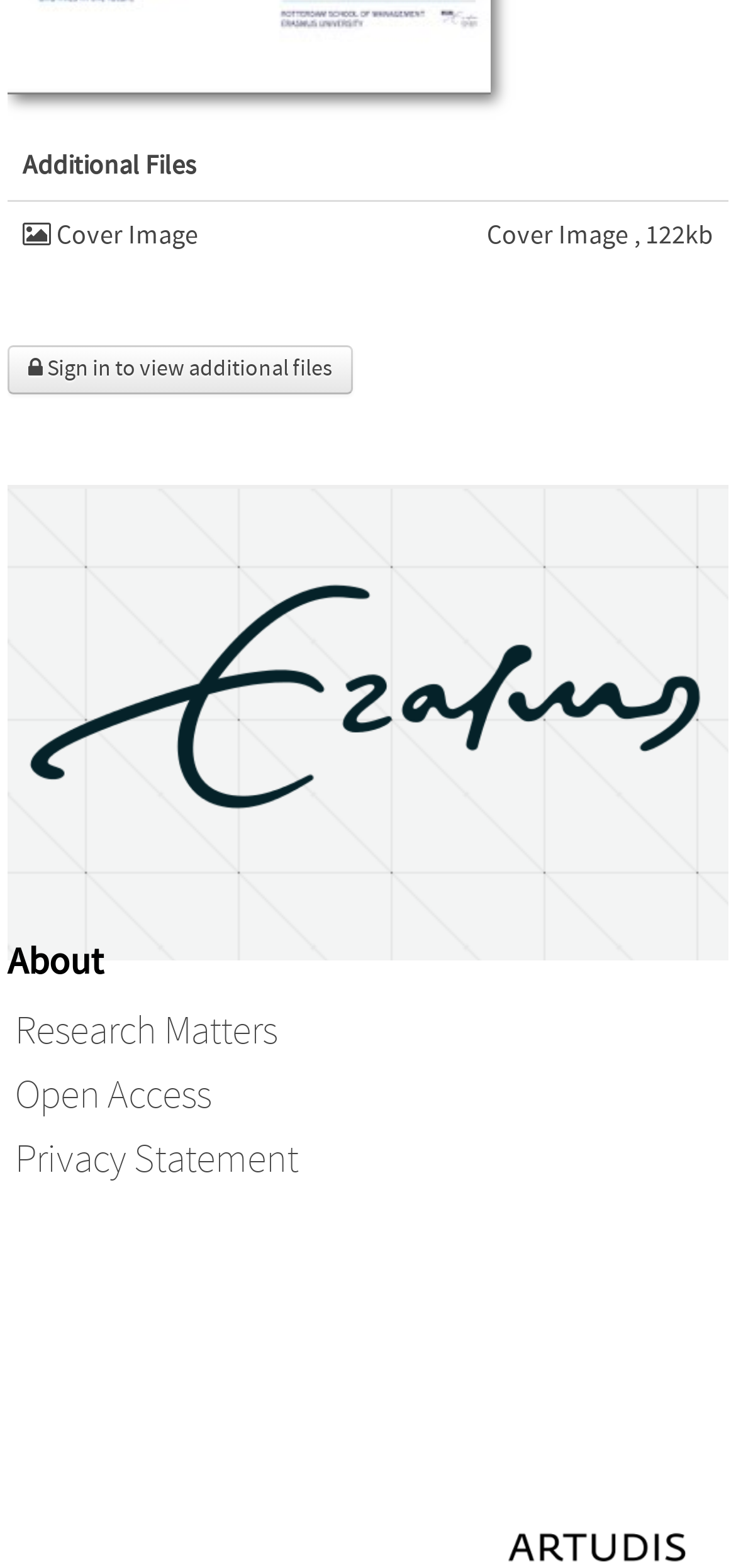Answer the question using only one word or a concise phrase: What is the name of the website at the bottom right?

artudis website